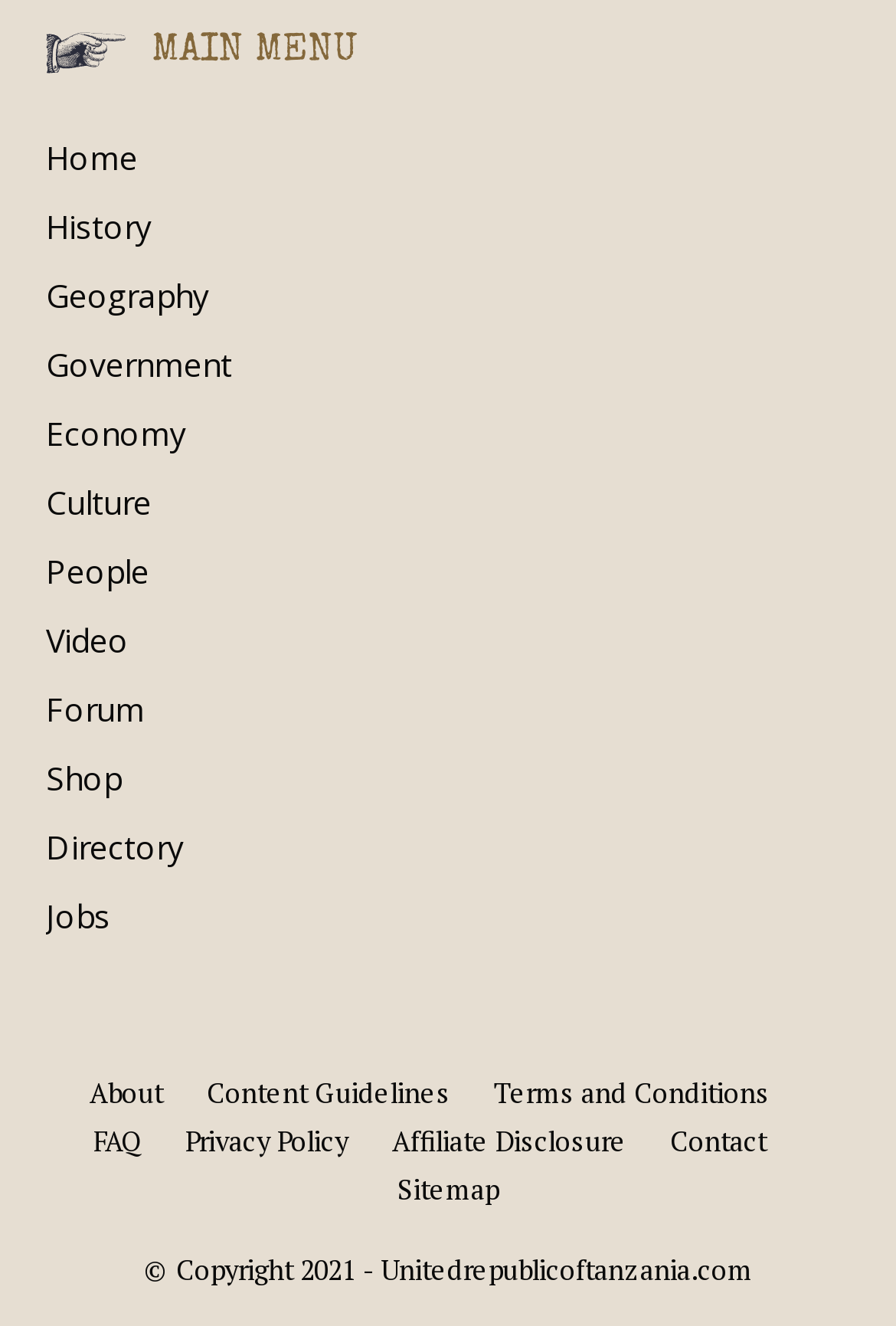Please analyze the image and give a detailed answer to the question:
What is the purpose of the link 'Terms and Conditions'?

The link 'Terms and Conditions' is likely to provide the terms and conditions of using the website. This can be inferred from the common practice of websites providing terms and conditions for users.